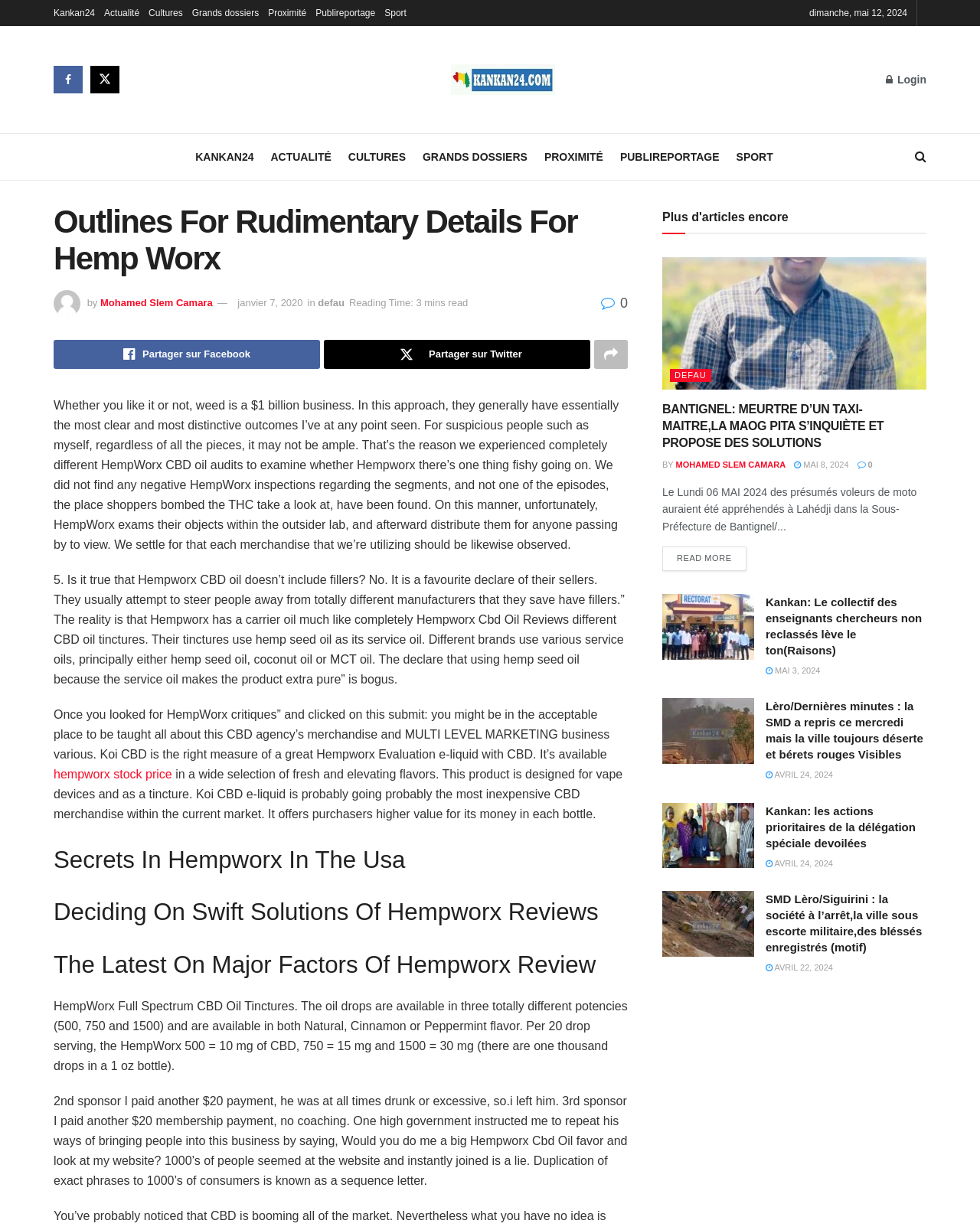Identify the bounding box coordinates for the element you need to click to achieve the following task: "Click on the 'hempworx stock price' link". The coordinates must be four float values ranging from 0 to 1, formatted as [left, top, right, bottom].

[0.055, 0.624, 0.176, 0.635]